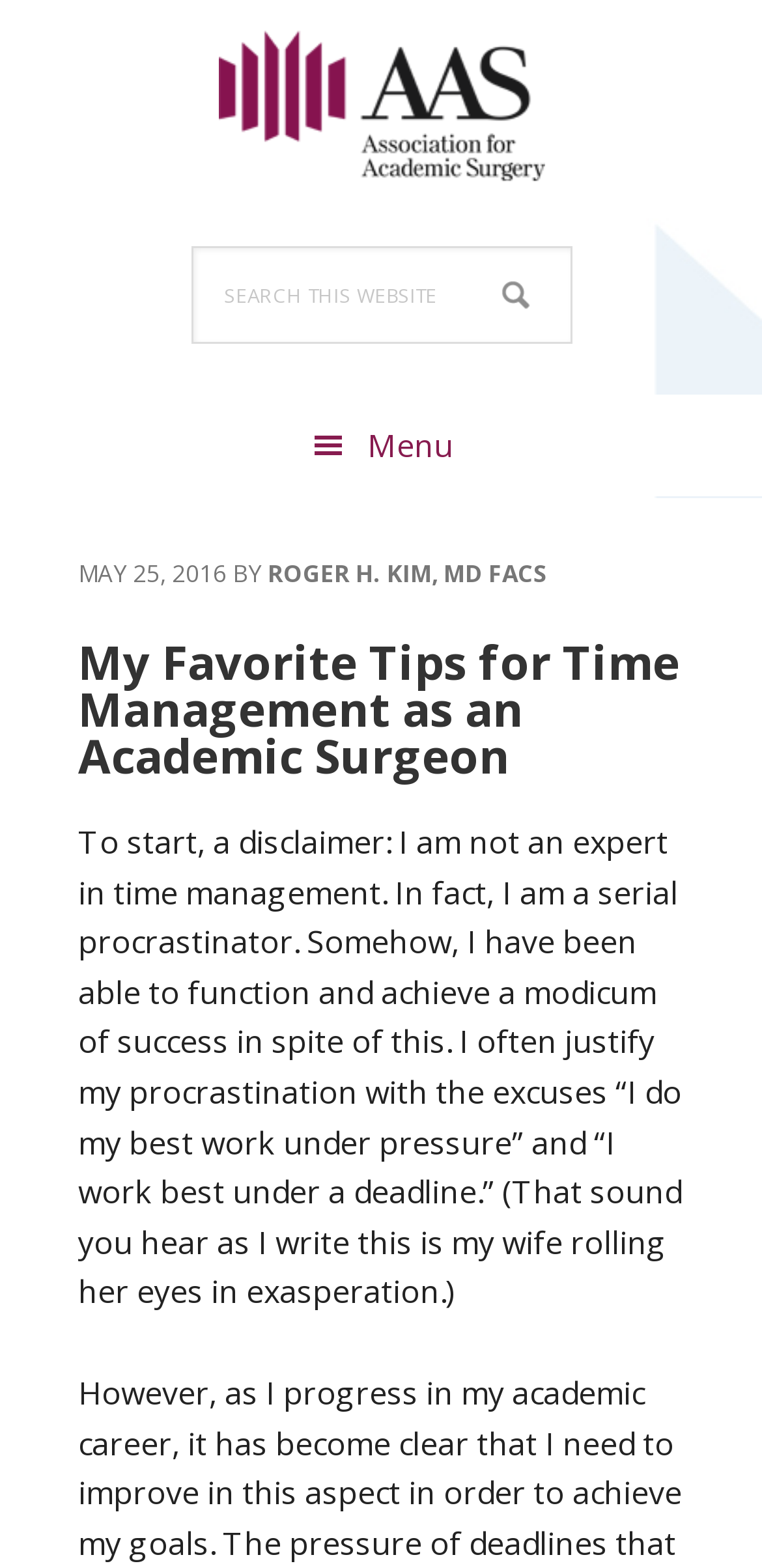Give a concise answer using one word or a phrase to the following question:
What is the author's profession?

Academic Surgeon